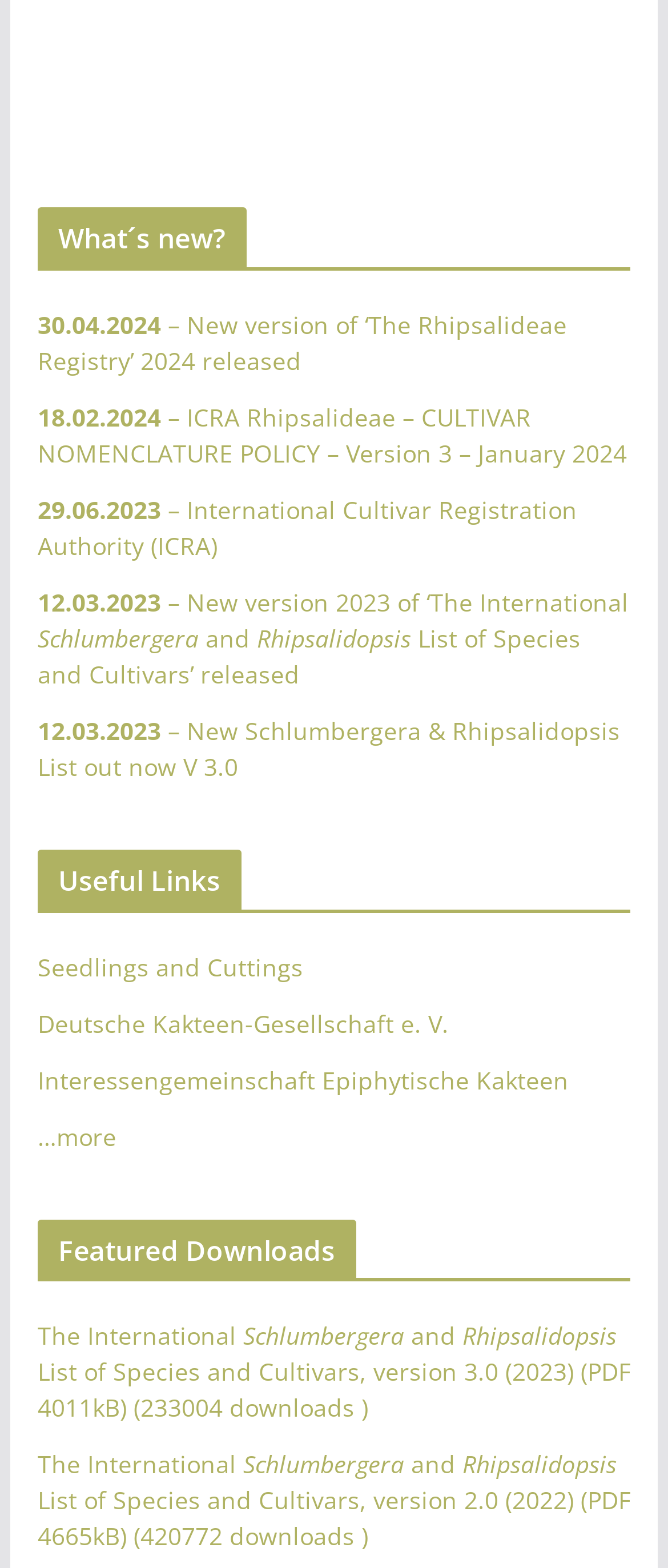Could you determine the bounding box coordinates of the clickable element to complete the instruction: "Check the cultivar nomenclature policy"? Provide the coordinates as four float numbers between 0 and 1, i.e., [left, top, right, bottom].

[0.056, 0.255, 0.938, 0.299]